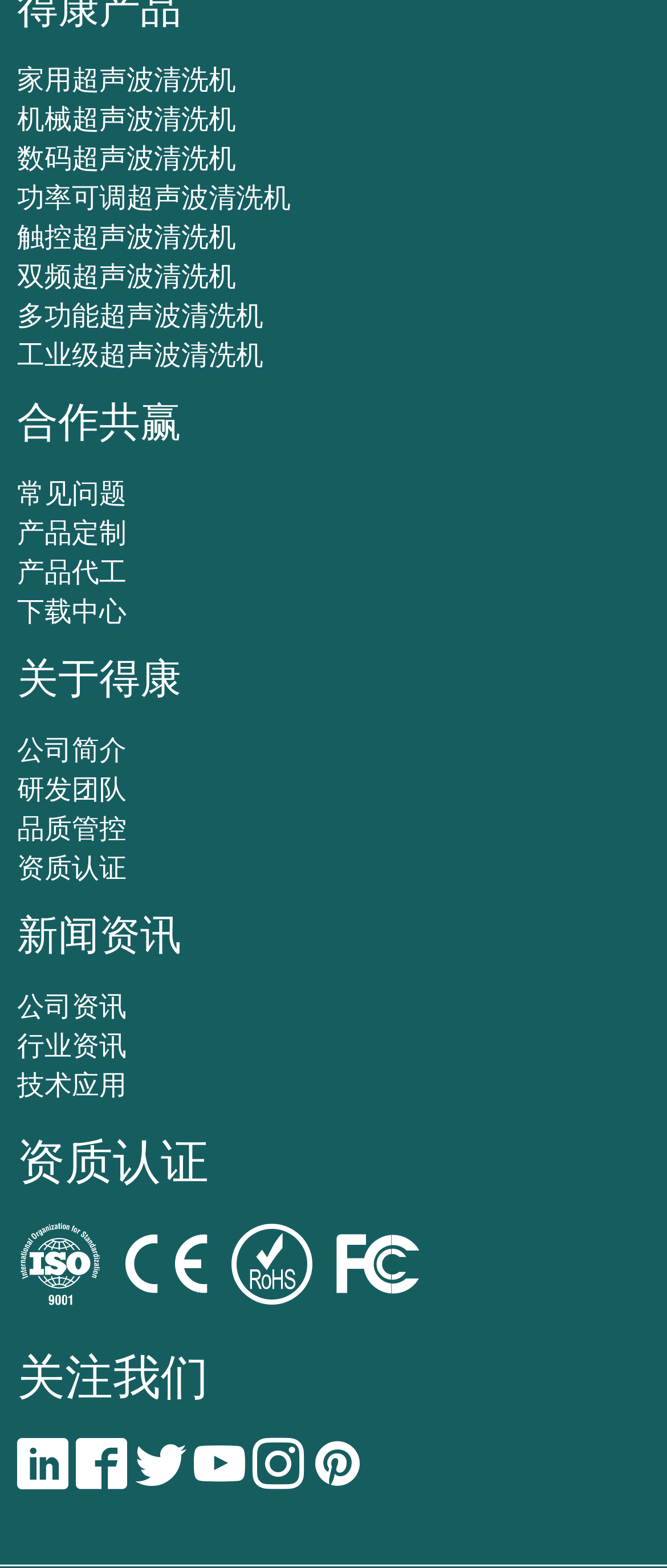Determine the coordinates of the bounding box for the clickable area needed to execute this instruction: "Click on 家用超声波清洗机".

[0.026, 0.042, 0.354, 0.061]